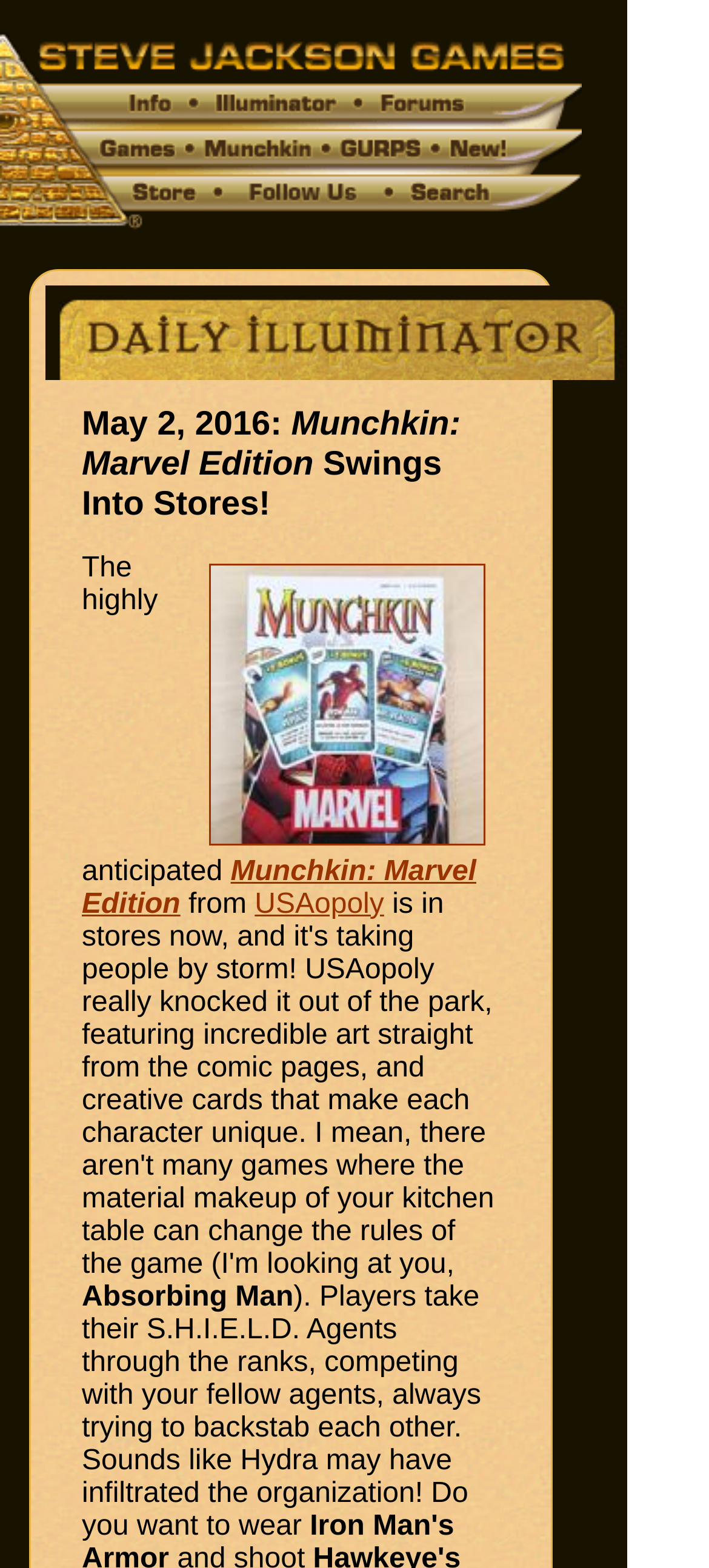Who is the publisher of the Munchkin: Marvel Edition game?
Provide a one-word or short-phrase answer based on the image.

USAopoly